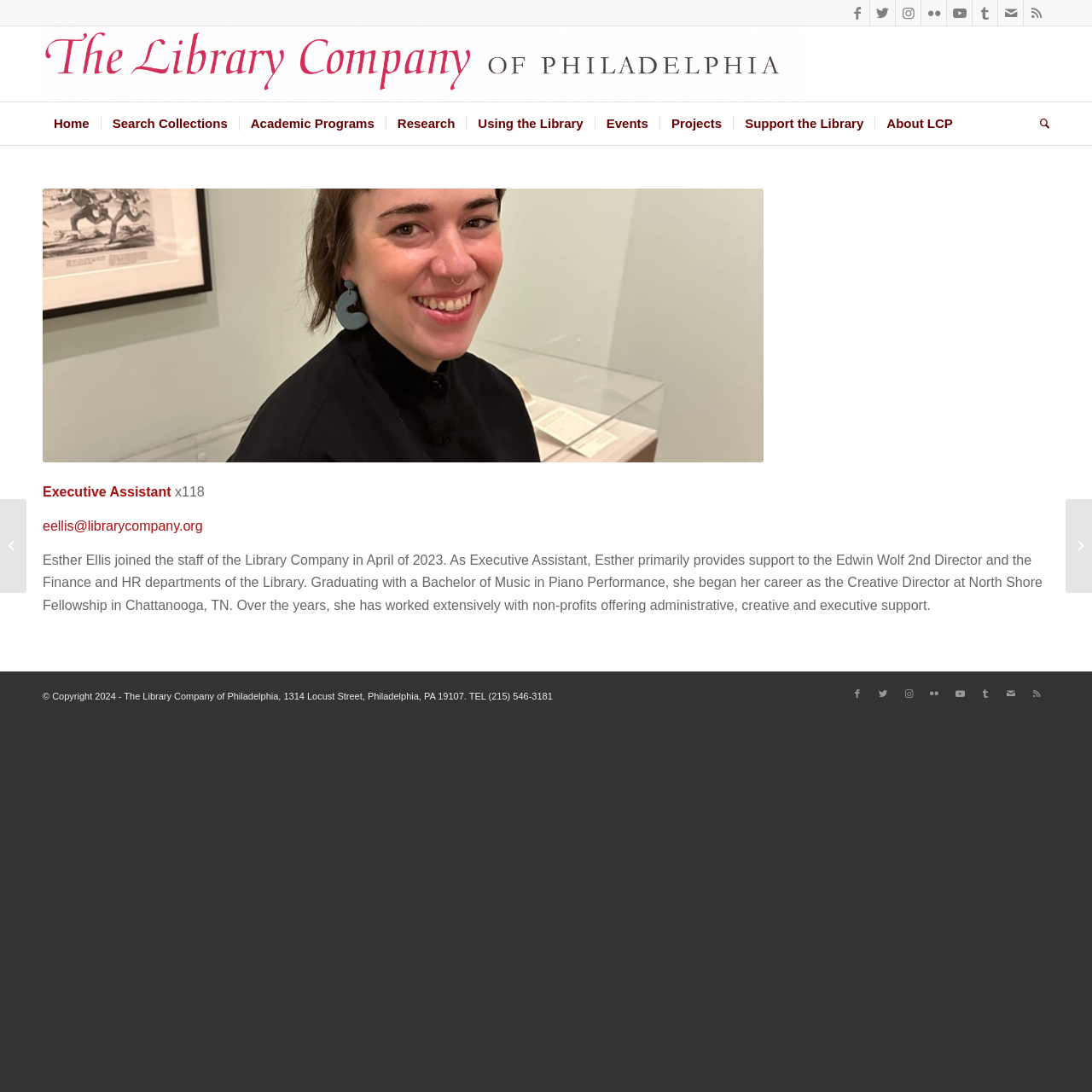Elaborate on the different components and information displayed on the webpage.

The webpage is about Esther Ellis, an Executive Assistant at the Library Company of Philadelphia. At the top of the page, there are eight social media links, including Facebook, Twitter, and Instagram, aligned horizontally. Below these links, there is a logo of the Library Company of Philadelphia, accompanied by a vertical menu with nine menu items: Home, Search Collections, Academic Programs, Research, Using the Library, Events, Projects, Support the Library, and About LCP.

The main content of the page is an article about Esther Ellis, which includes her title, email address, and a brief biography. The biography describes her role at the Library Company, her educational background, and her previous work experience.

At the bottom of the page, there is a copyright notice with the Library Company's address, phone number, and another set of social media links. There are also two links, one to Nestor Ellis and another to Ancestry Library Edition, located at the bottom left and right corners of the page, respectively.